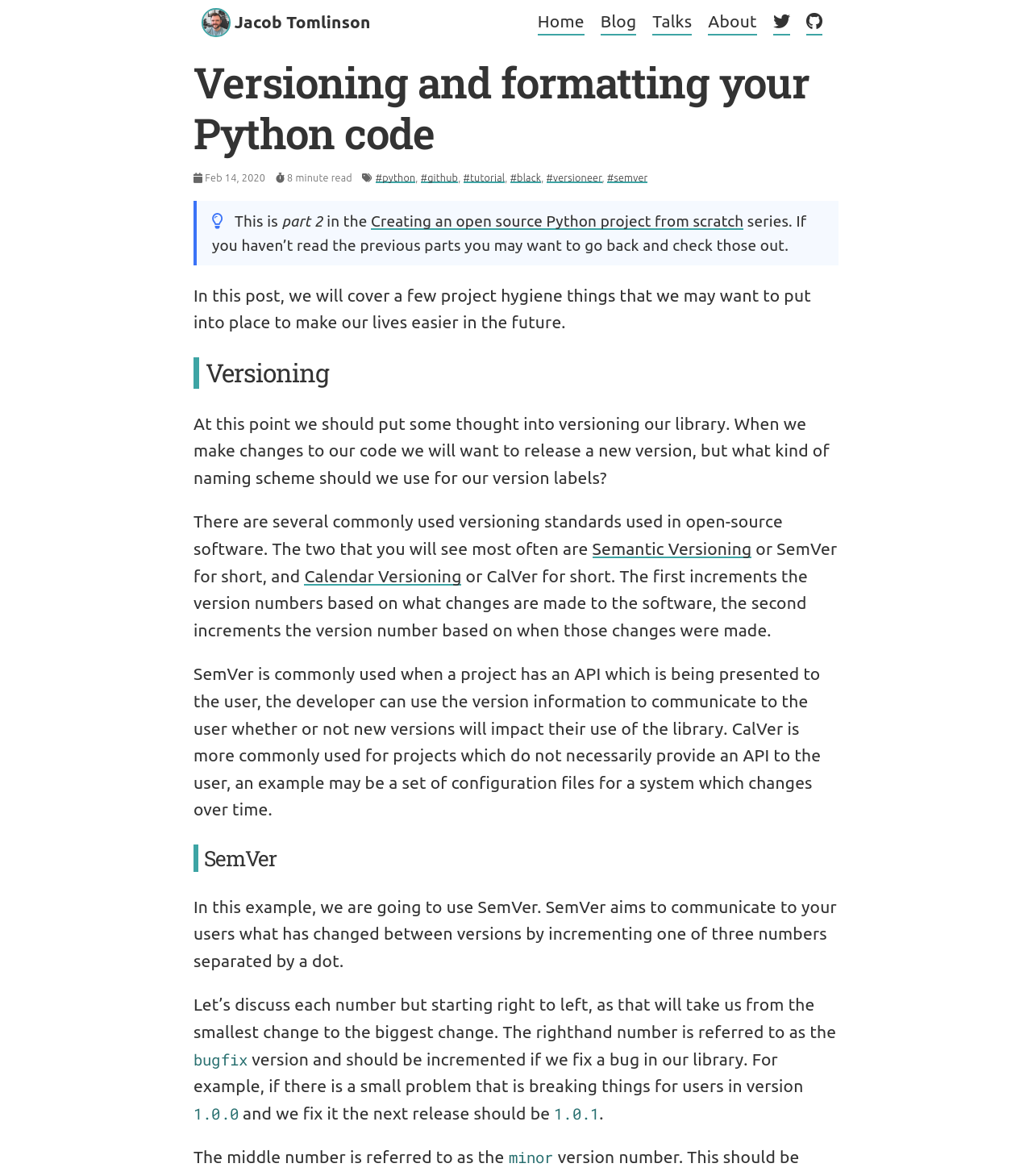Please identify the bounding box coordinates of the area that needs to be clicked to follow this instruction: "Click the 'Blog' link".

[0.582, 0.007, 0.617, 0.03]